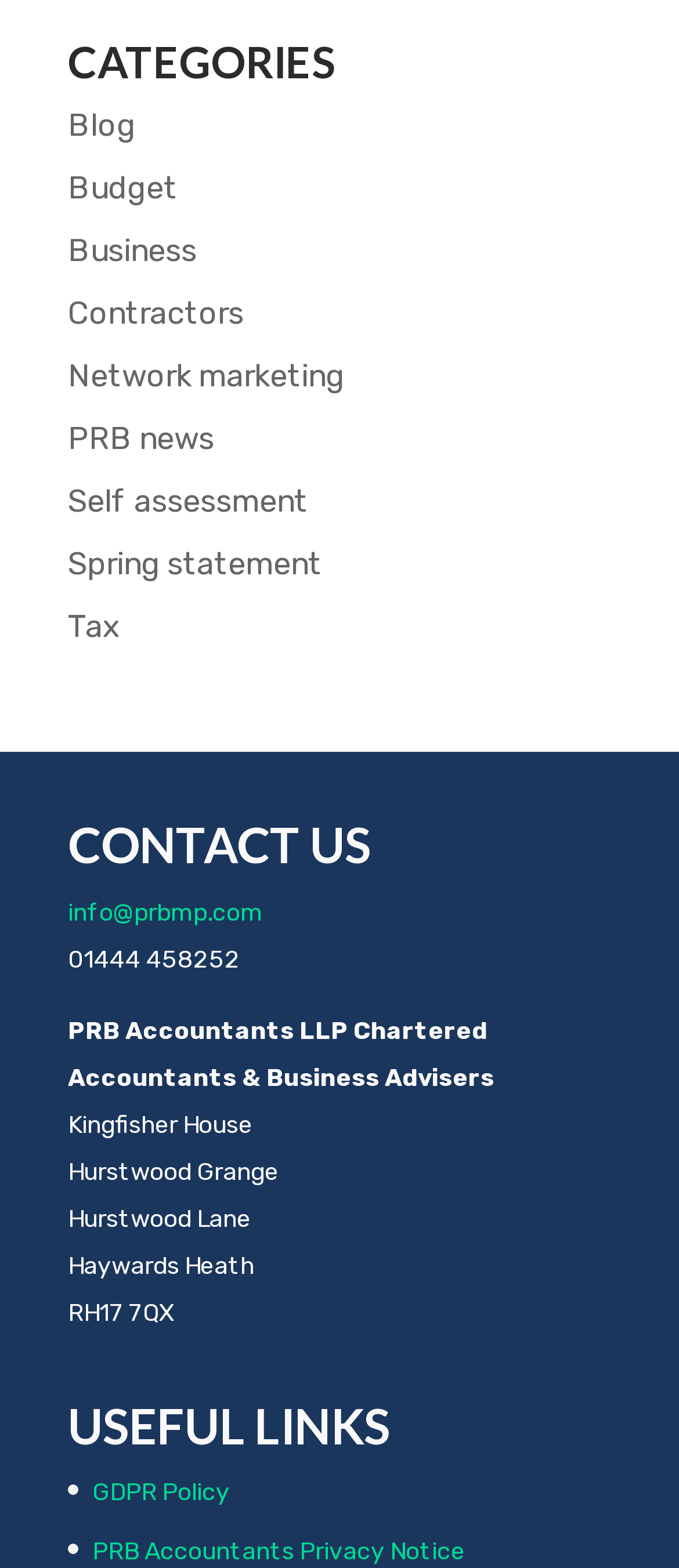Determine the bounding box of the UI component based on this description: "PRB Accountants Privacy Notice". The bounding box coordinates should be four float values between 0 and 1, i.e., [left, top, right, bottom].

[0.136, 0.98, 0.685, 0.999]